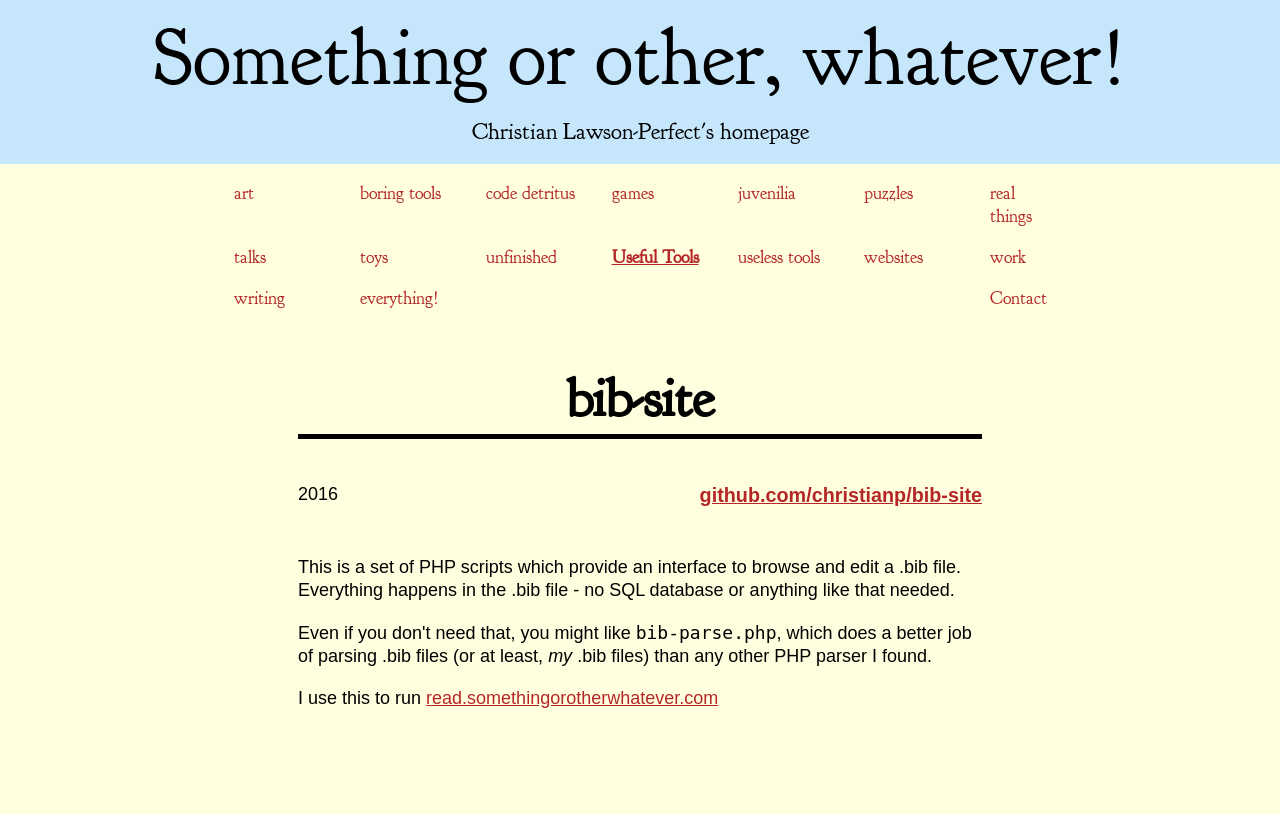Pinpoint the bounding box coordinates of the element you need to click to execute the following instruction: "check the blog at read.somethingorotherwhatever.com". The bounding box should be represented by four float numbers between 0 and 1, in the format [left, top, right, bottom].

[0.333, 0.845, 0.561, 0.869]